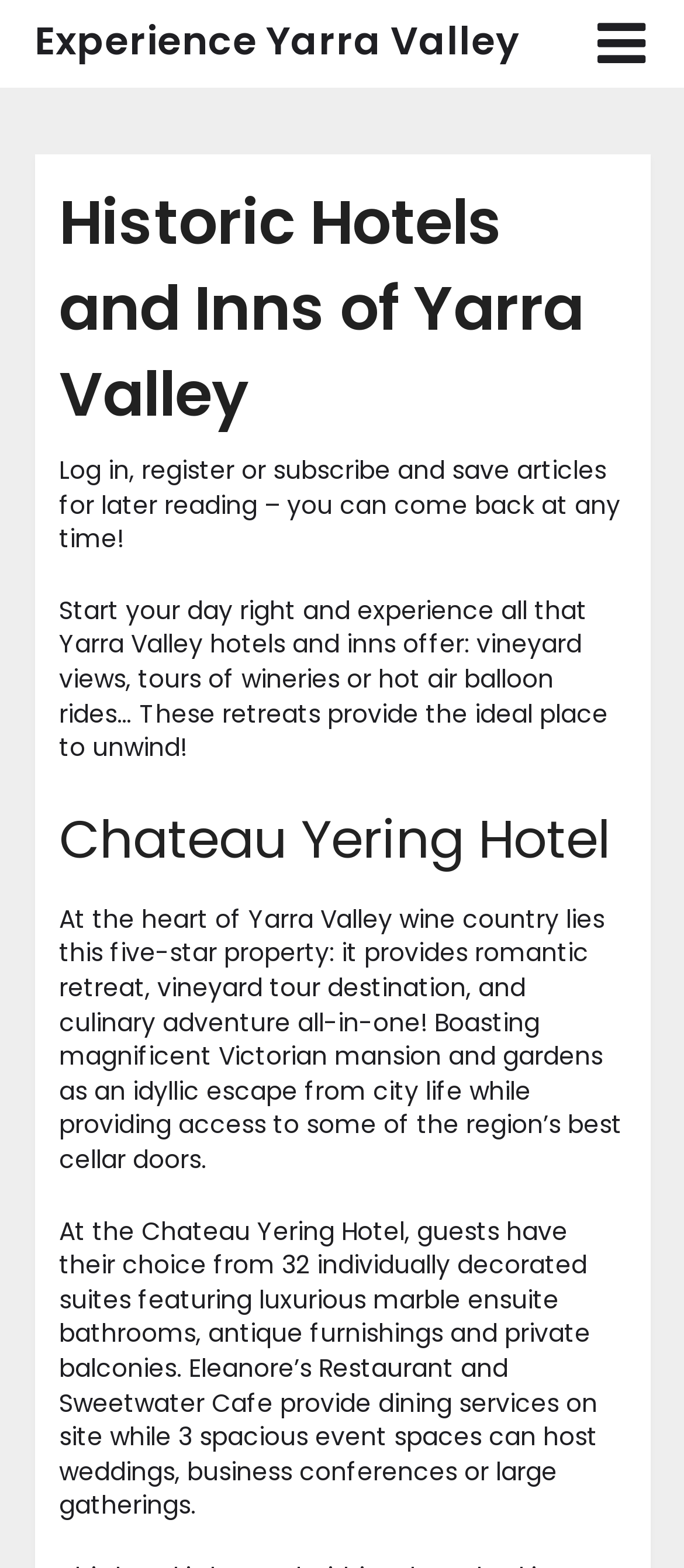Give a comprehensive overview of the webpage, including key elements.

The webpage is about Historic Hotels and Inns of Yarra Valley, with a prominent link at the top left corner labeled "Experience Yarra Valley". To the right of this link, there is a hamburger menu icon. Below these elements, there is a header section that spans almost the entire width of the page, containing the title "Historic Hotels and Inns of Yarra Valley". 

Underneath the header, there are two paragraphs of text. The first paragraph invites users to log in, register, or subscribe to save articles for later reading, while the second paragraph describes the experiences offered by Yarra Valley hotels and inns, such as vineyard views, winery tours, and hot air balloon rides.

Further down, there is a heading labeled "Chateau Yering Hotel", followed by two paragraphs of text that describe the hotel's features and amenities. The first paragraph highlights the hotel's romantic retreat, vineyard tour destination, and culinary adventure, while the second paragraph provides more details about the hotel's suites, dining services, and event spaces.